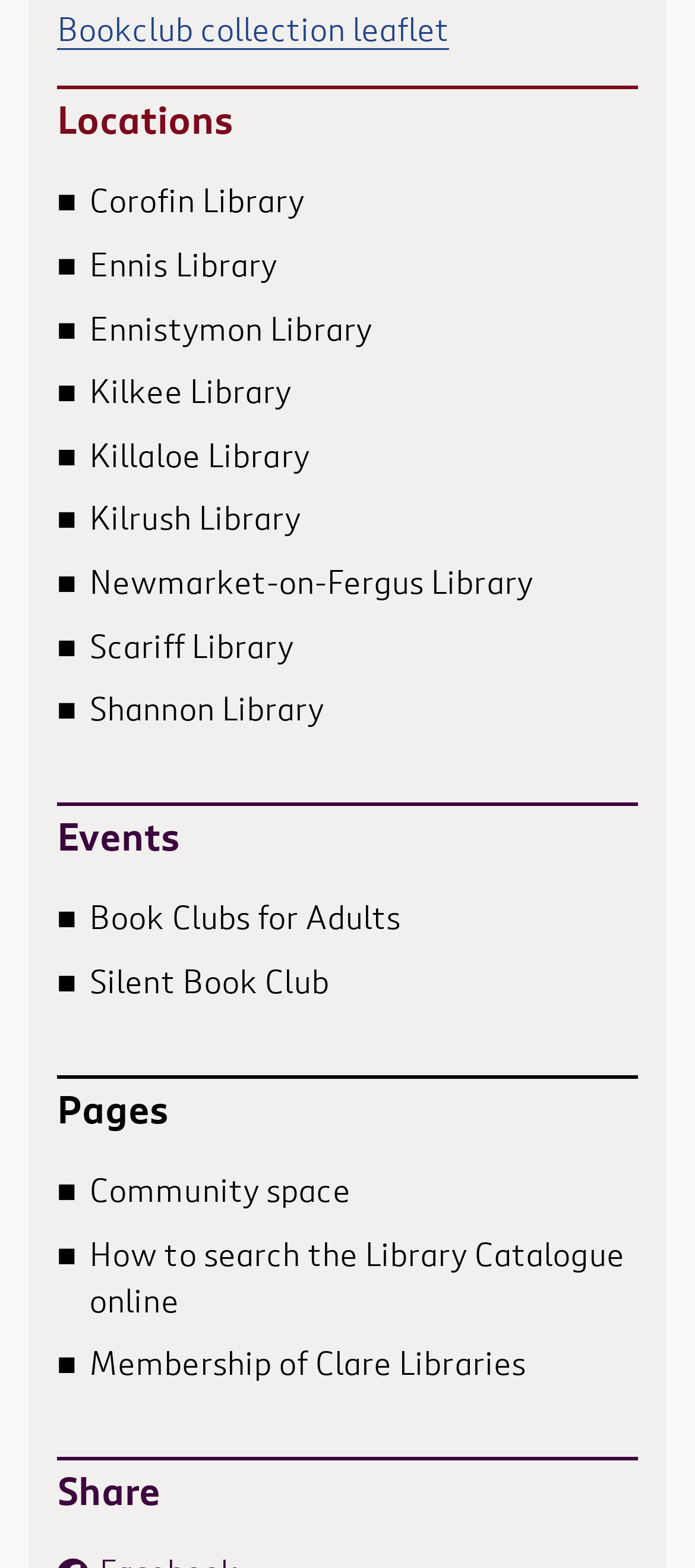What is the purpose of the 'Share' section?
Based on the image, give a one-word or short phrase answer.

Unknown